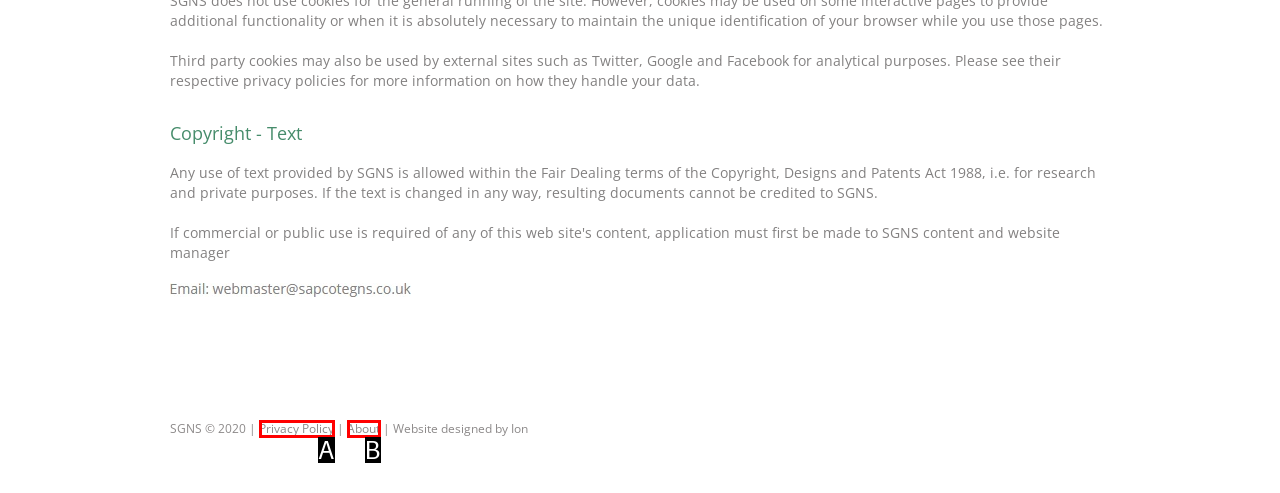Select the option that matches the description: Privacy Policy. Answer with the letter of the correct option directly.

A